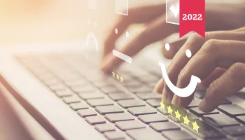What do the stars in the image represent?
Kindly offer a detailed explanation using the data available in the image.

The series of stars overlaying the scene of hands typing on a keyboard indicate positive feedback or customer satisfaction, symbolizing the importance of customer feedback in shaping services and offerings.